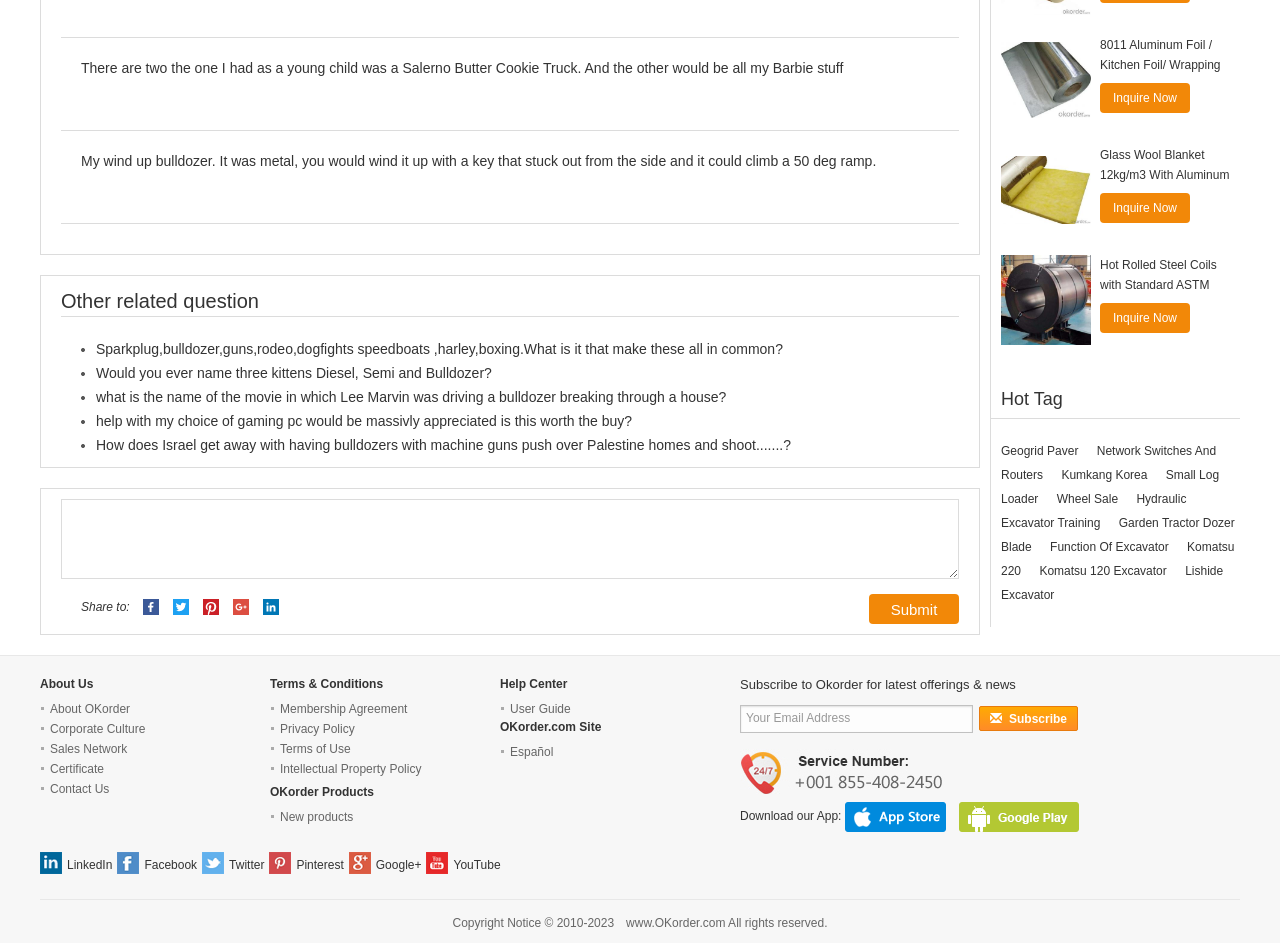Locate the UI element that matches the description Network Switches And Routers in the webpage screenshot. Return the bounding box coordinates in the format (top-left x, top-left y, bottom-right x, bottom-right y), with values ranging from 0 to 1.

[0.782, 0.471, 0.95, 0.511]